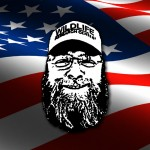Look at the image and write a detailed answer to the question: 
What is the background of the image?

The image has a stylized representation of Grizzly set against a backdrop of the American flag, which emphasizes a sense of patriotism and connection to nature.